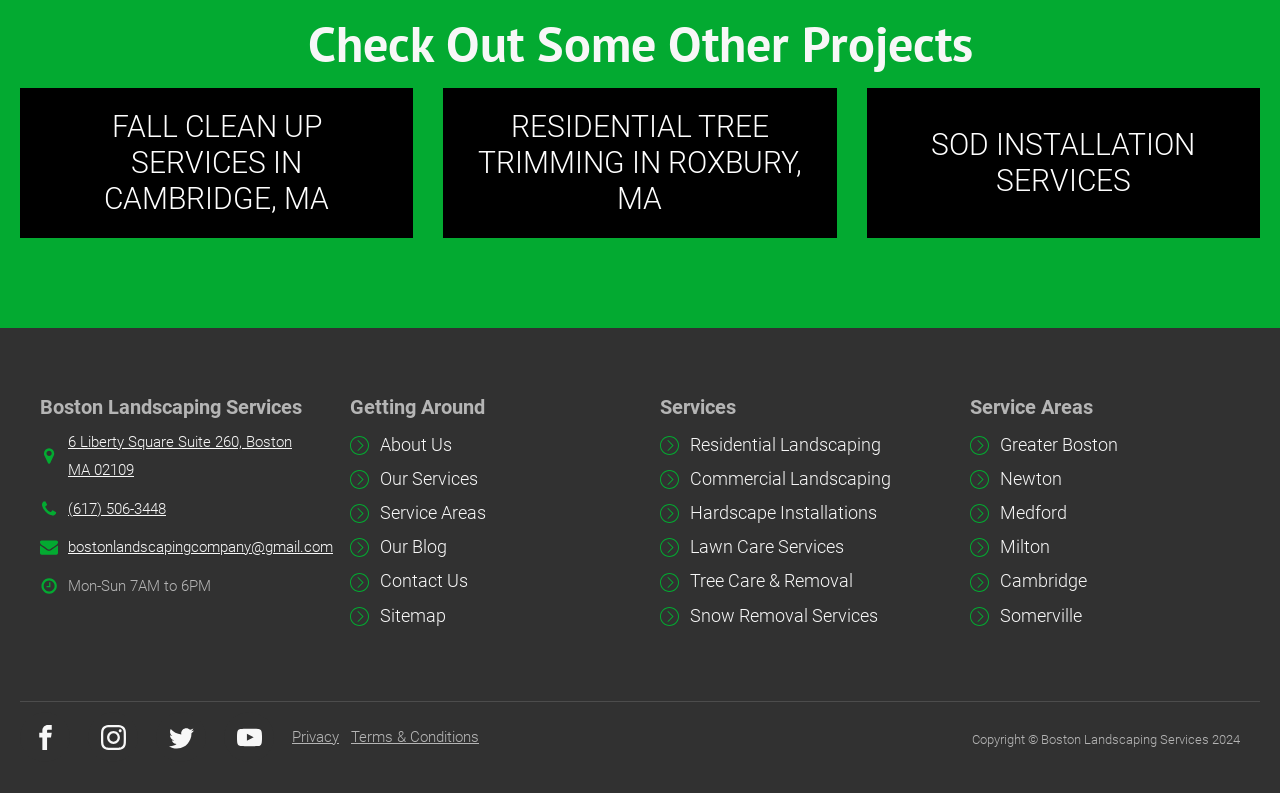What is the type of landscaping service listed first?
Look at the screenshot and give a one-word or phrase answer.

Residential Landscaping